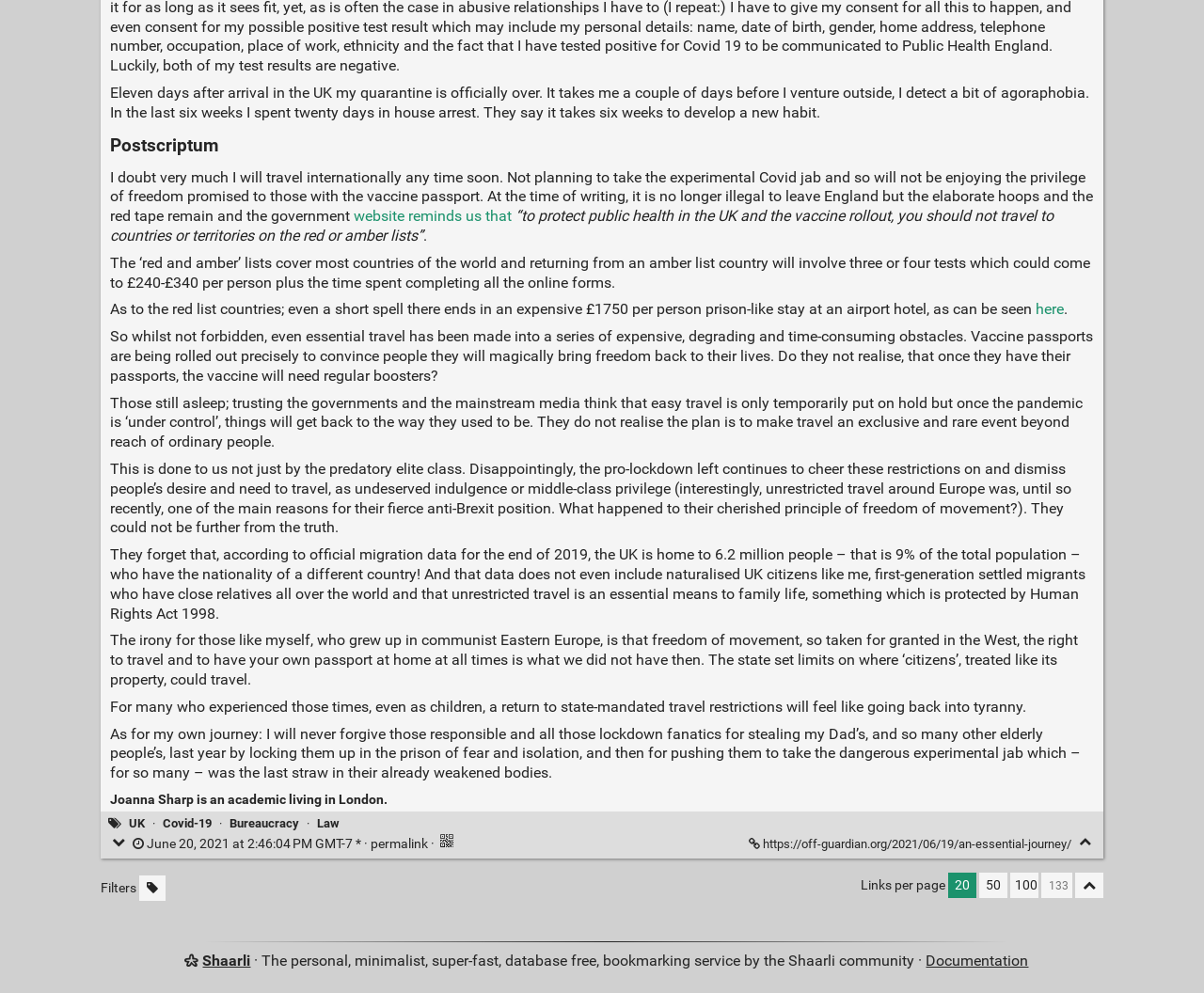Find the bounding box coordinates of the element to click in order to complete this instruction: "Learn about 'Pali' scenic view". The bounding box coordinates must be four float numbers between 0 and 1, denoted as [left, top, right, bottom].

None